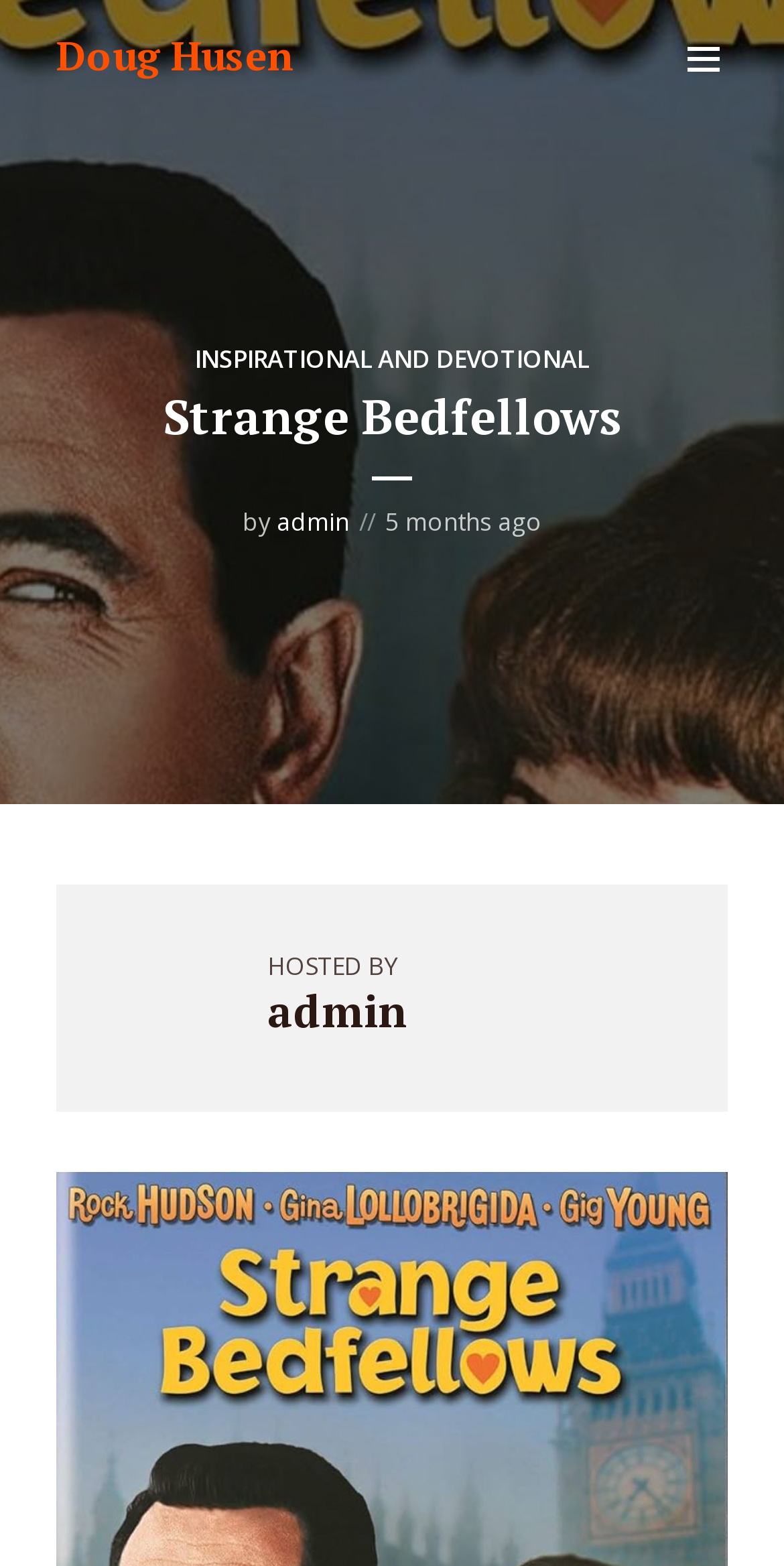Who is hosting the article?
Refer to the screenshot and answer in one word or phrase.

admin